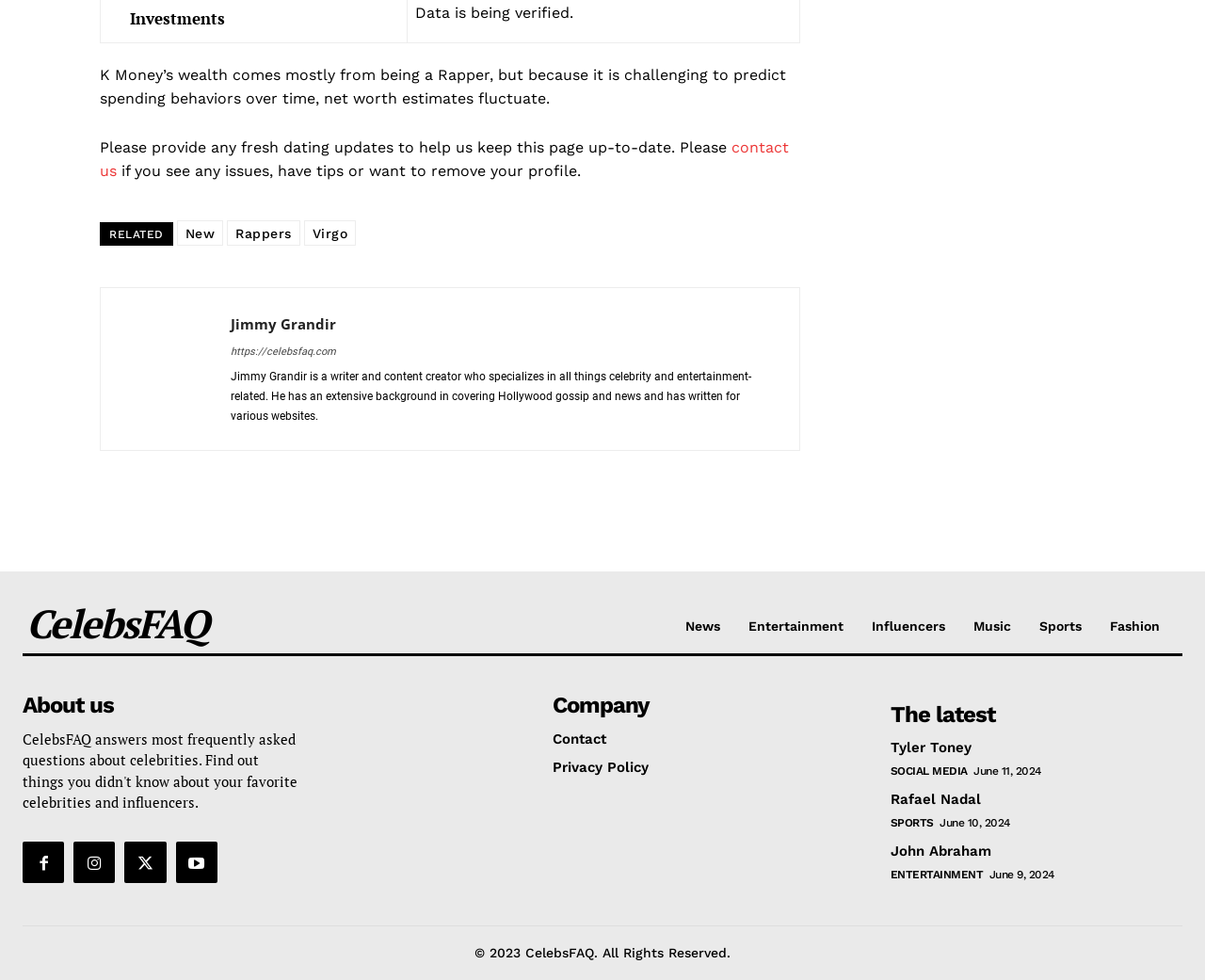Locate the bounding box coordinates of the clickable part needed for the task: "Read about 'Tyler Toney'".

[0.739, 0.754, 0.981, 0.771]